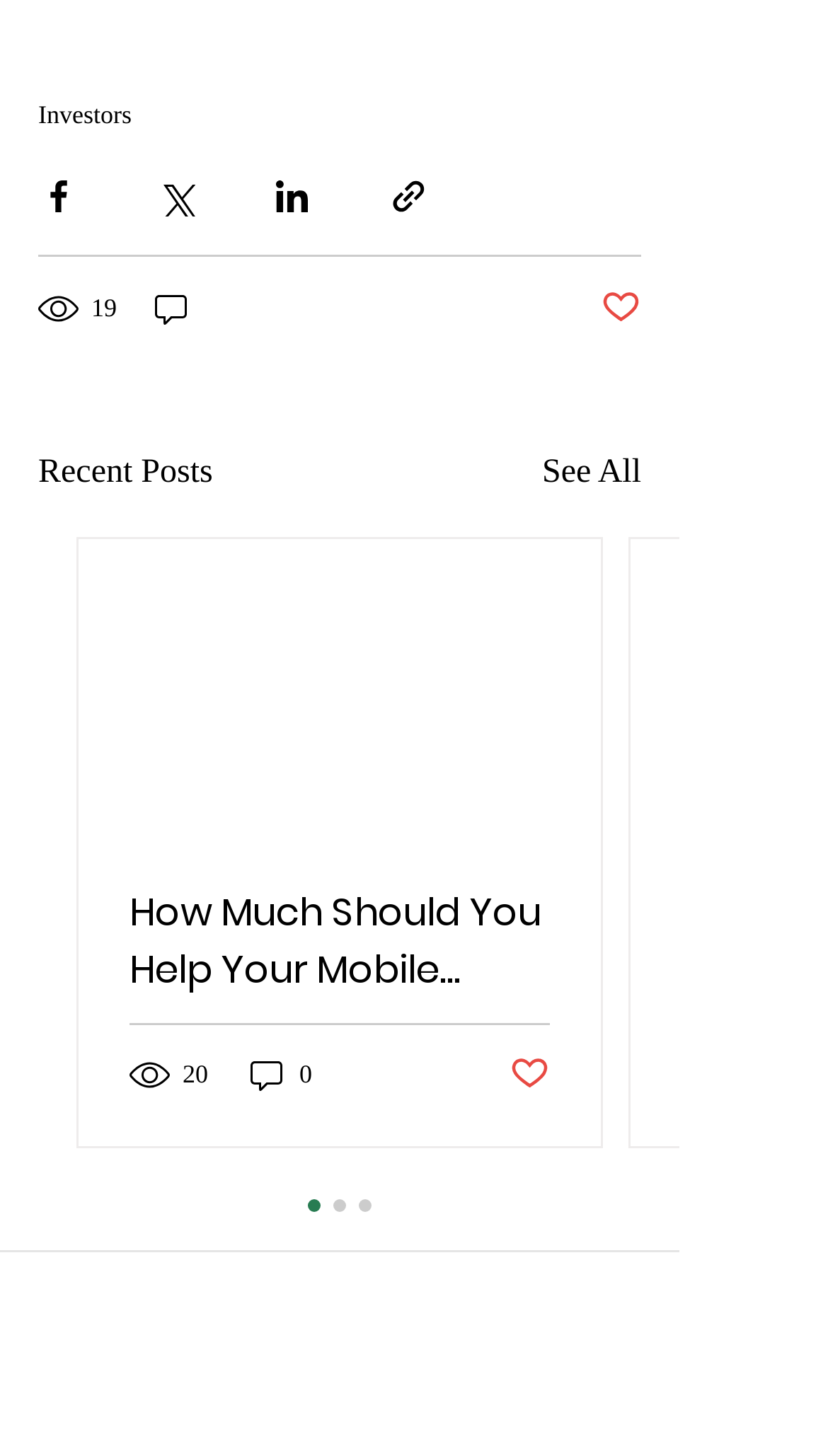What is the title of the section above the recent posts?
Based on the screenshot, respond with a single word or phrase.

Recent Posts